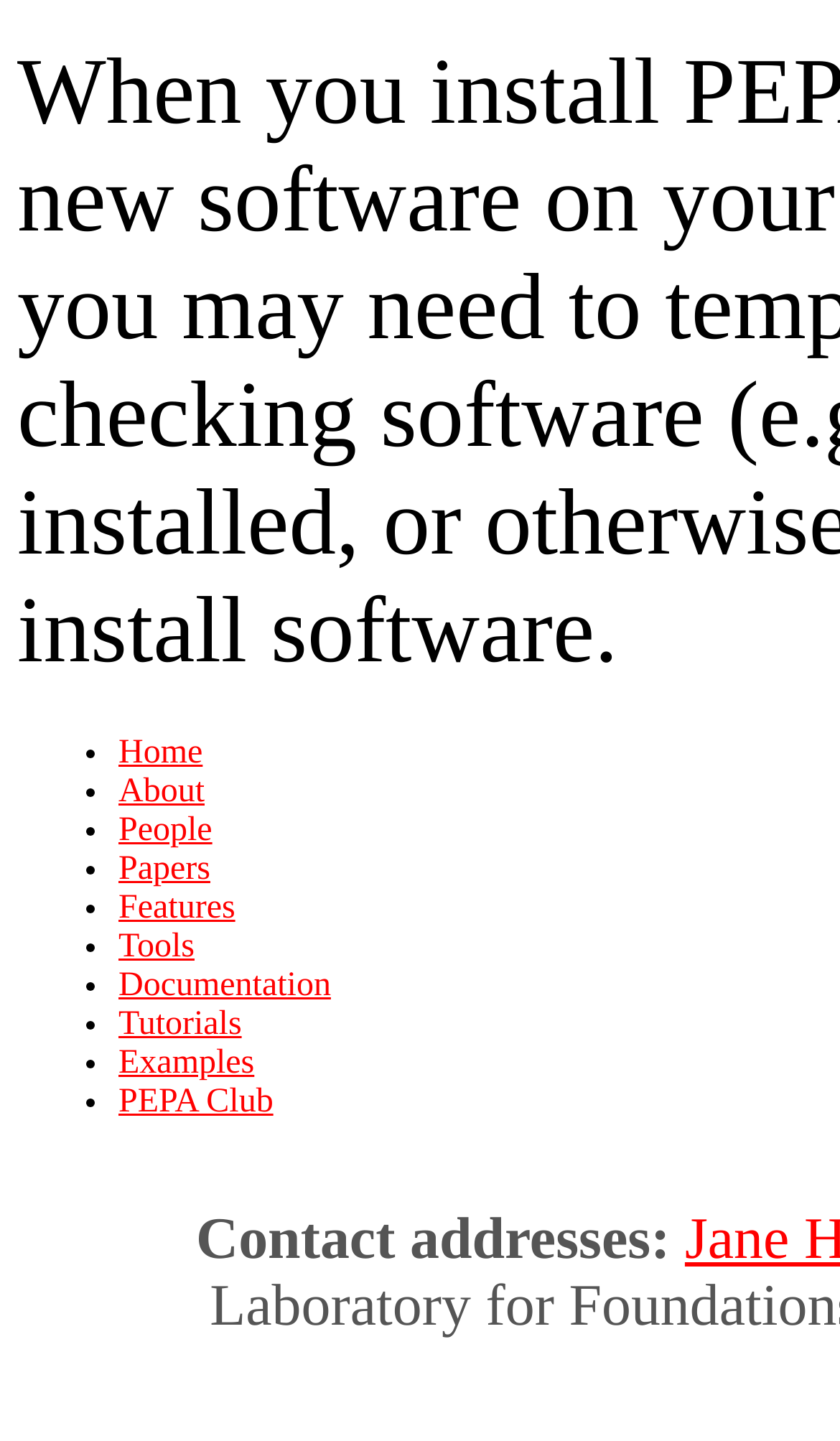Please determine the bounding box coordinates for the UI element described here. Use the format (top-left x, top-left y, bottom-right x, bottom-right y) with values bounded between 0 and 1: PEPA Club

[0.141, 0.752, 0.325, 0.777]